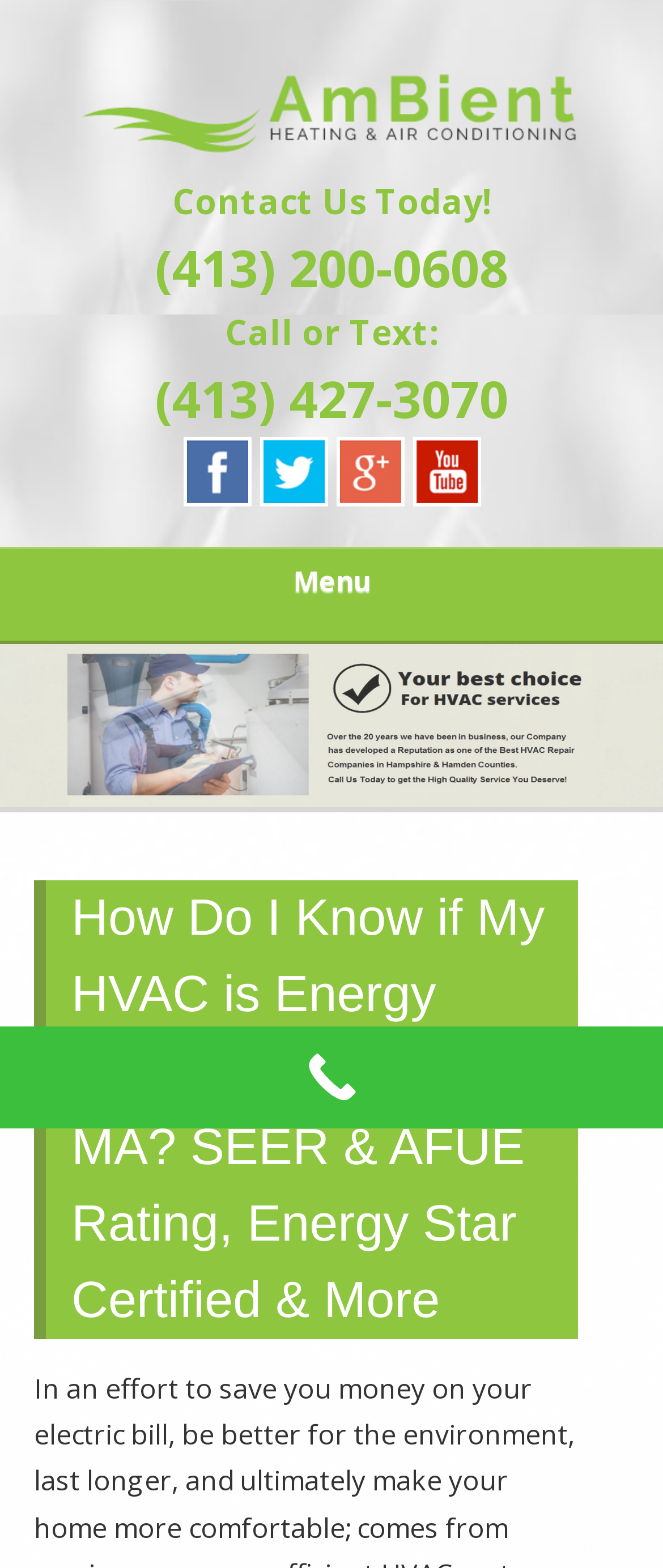How many social media links are there?
Please provide a single word or phrase based on the screenshot.

4